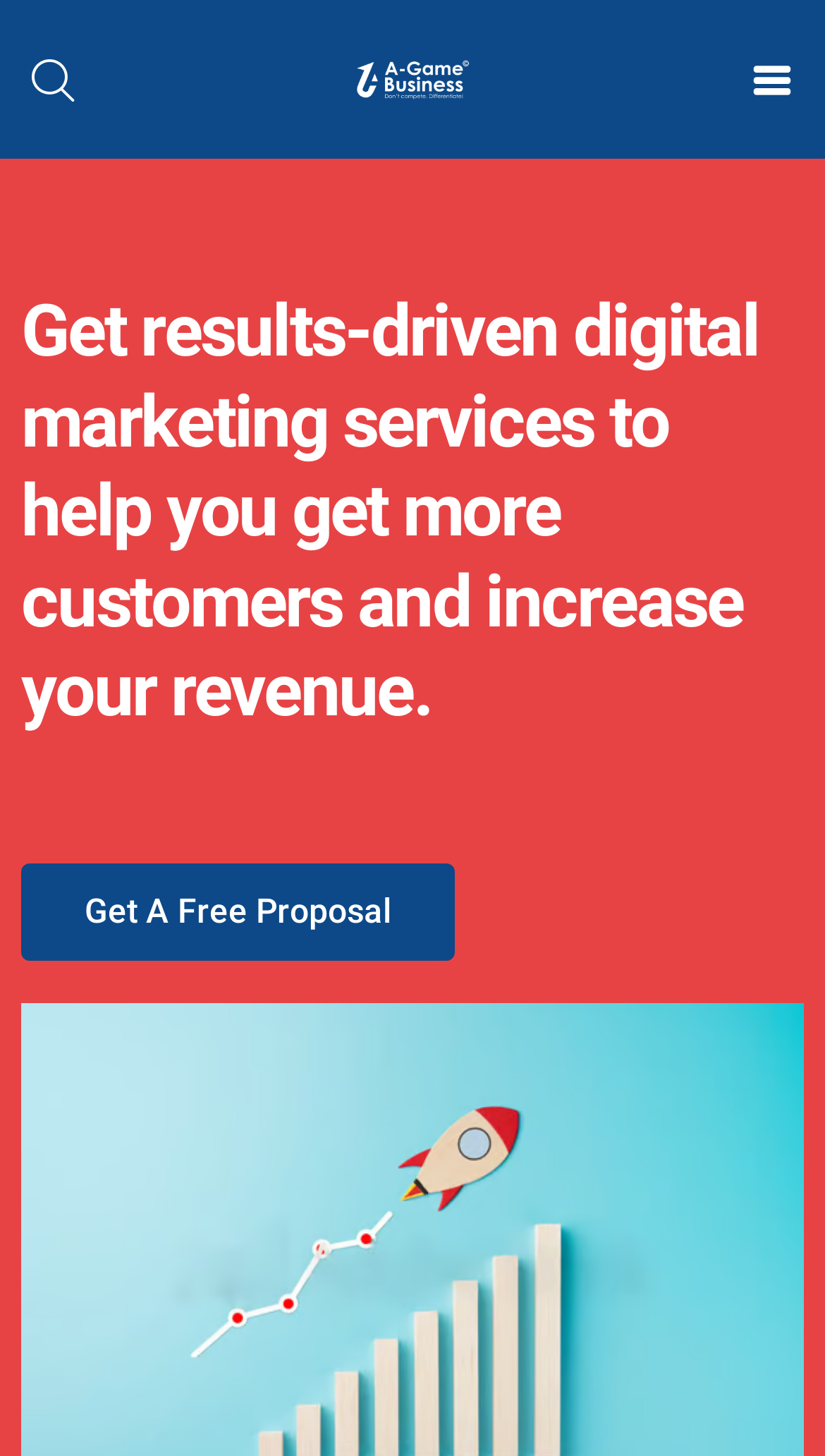What is the text on the main heading?
Please give a detailed answer to the question using the information shown in the image.

I looked at the main heading on the webpage and found that it says 'Get results-driven digital marketing services to help you get more customers and increase your revenue.' The main heading is the largest text on the page and is located near the top.